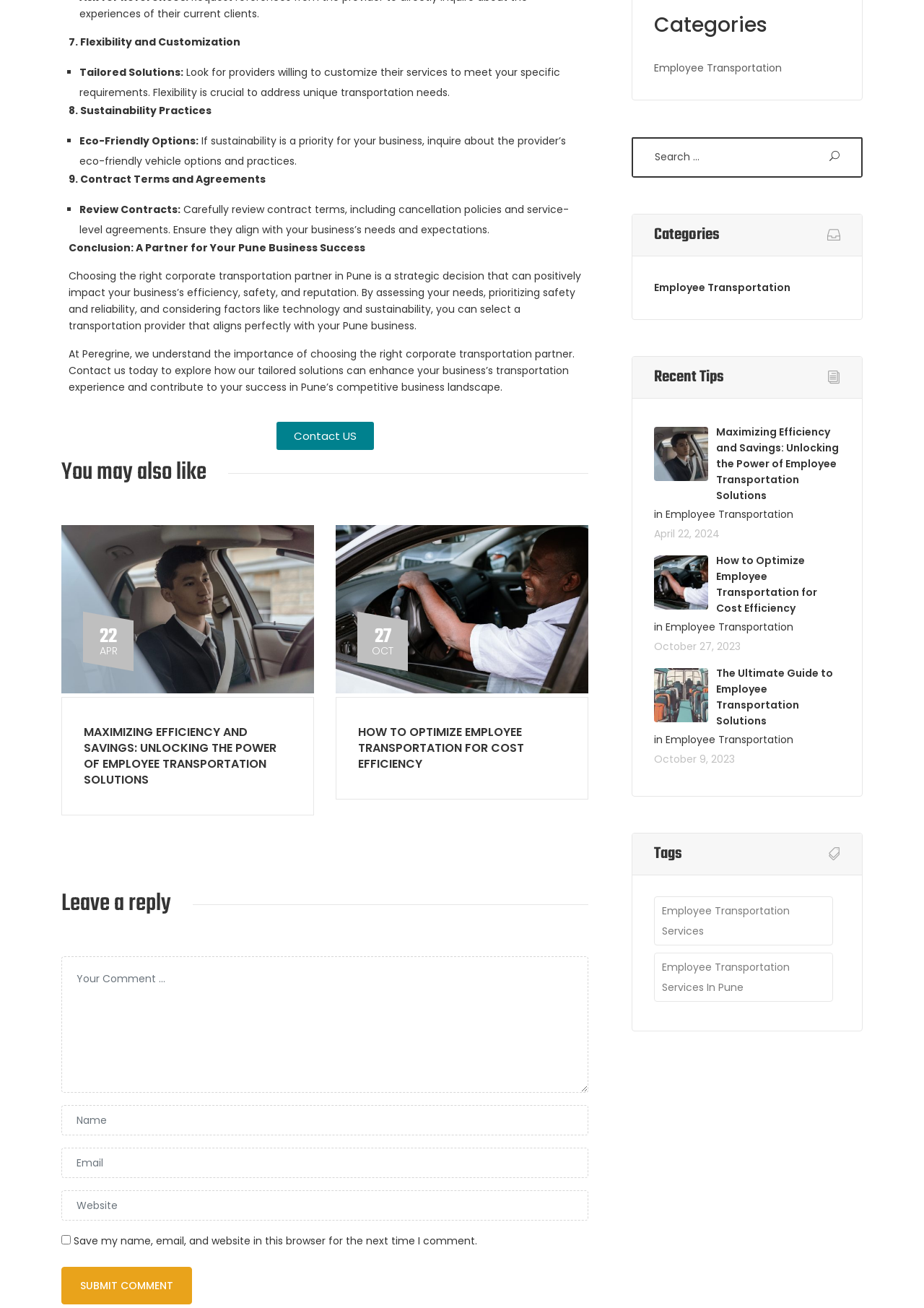Please identify the bounding box coordinates of the element's region that should be clicked to execute the following instruction: "Search for something". The bounding box coordinates must be four float numbers between 0 and 1, i.e., [left, top, right, bottom].

[0.684, 0.103, 0.934, 0.136]